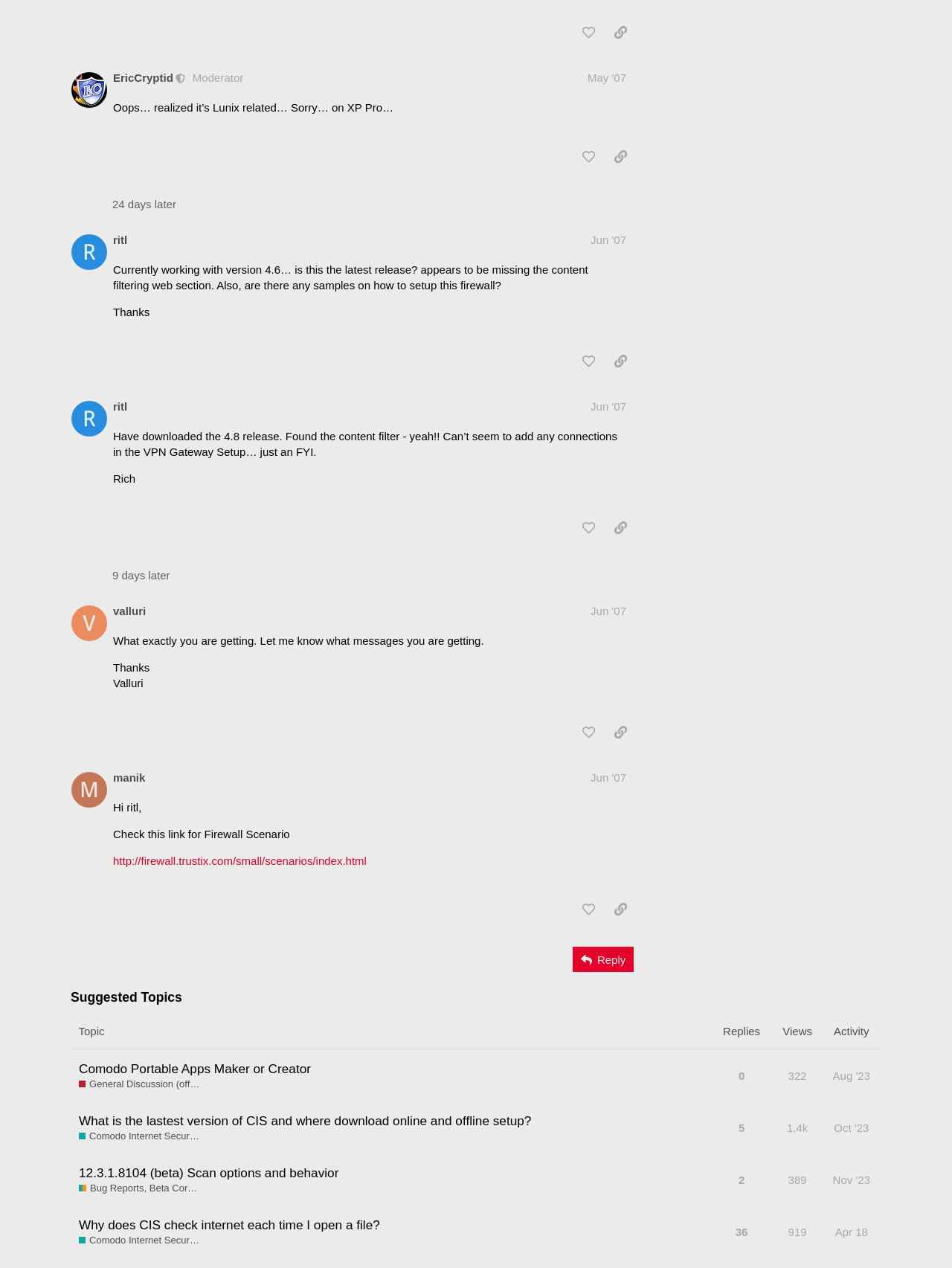Pinpoint the bounding box coordinates for the area that should be clicked to perform the following instruction: "share a link to this post".

[0.637, 0.016, 0.666, 0.036]